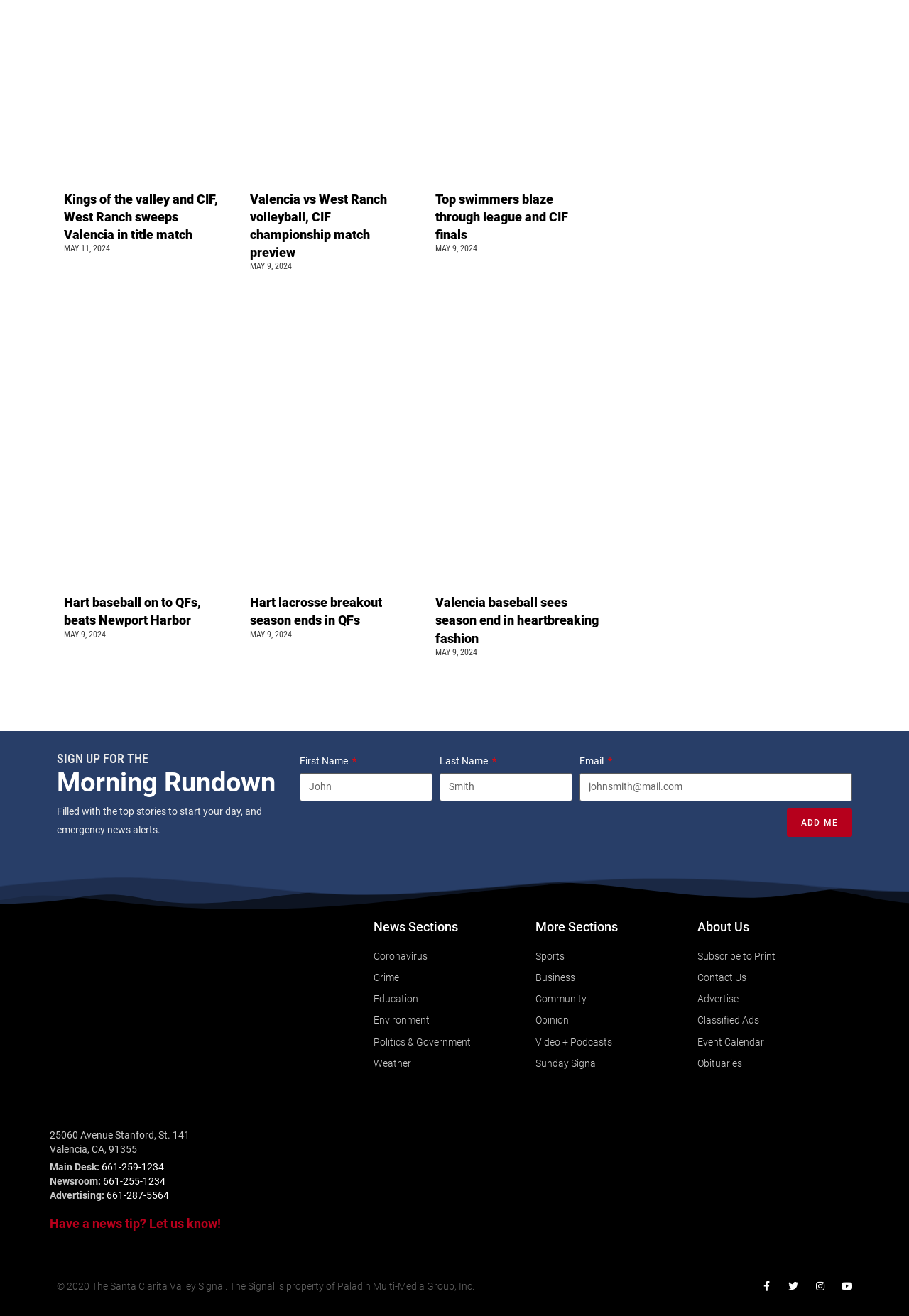Given the element description, predict the bounding box coordinates in the format (top-left x, top-left y, bottom-right x, bottom-right y), using floating point numbers between 0 and 1: Home

None